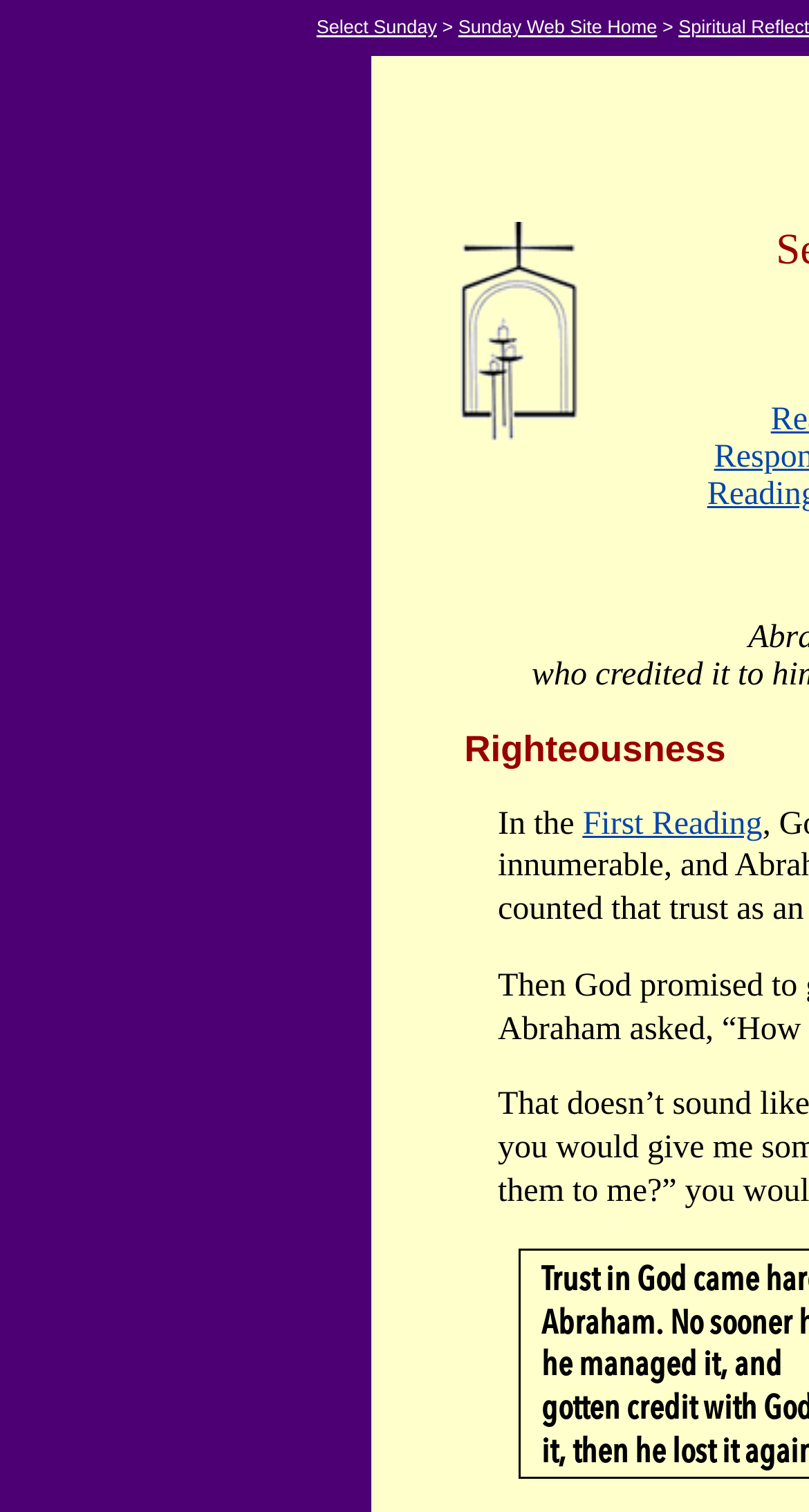Provide a thorough summary of the webpage.

The webpage is titled "Glancing Thoughts | Saint Louis University Sunday Web Site". At the top, there are three links in a row: "Select Sunday", followed by a separator, and then "Sunday Web Site Home". Below these links, there is an image that takes up a significant portion of the top section of the page. 

On the lower half of the page, there is a section that appears to be discussing a religious topic. The title "Righteousness" is prominently displayed. Below the title, there is a sentence that starts with "In the", which is followed by a link to the "First Reading".